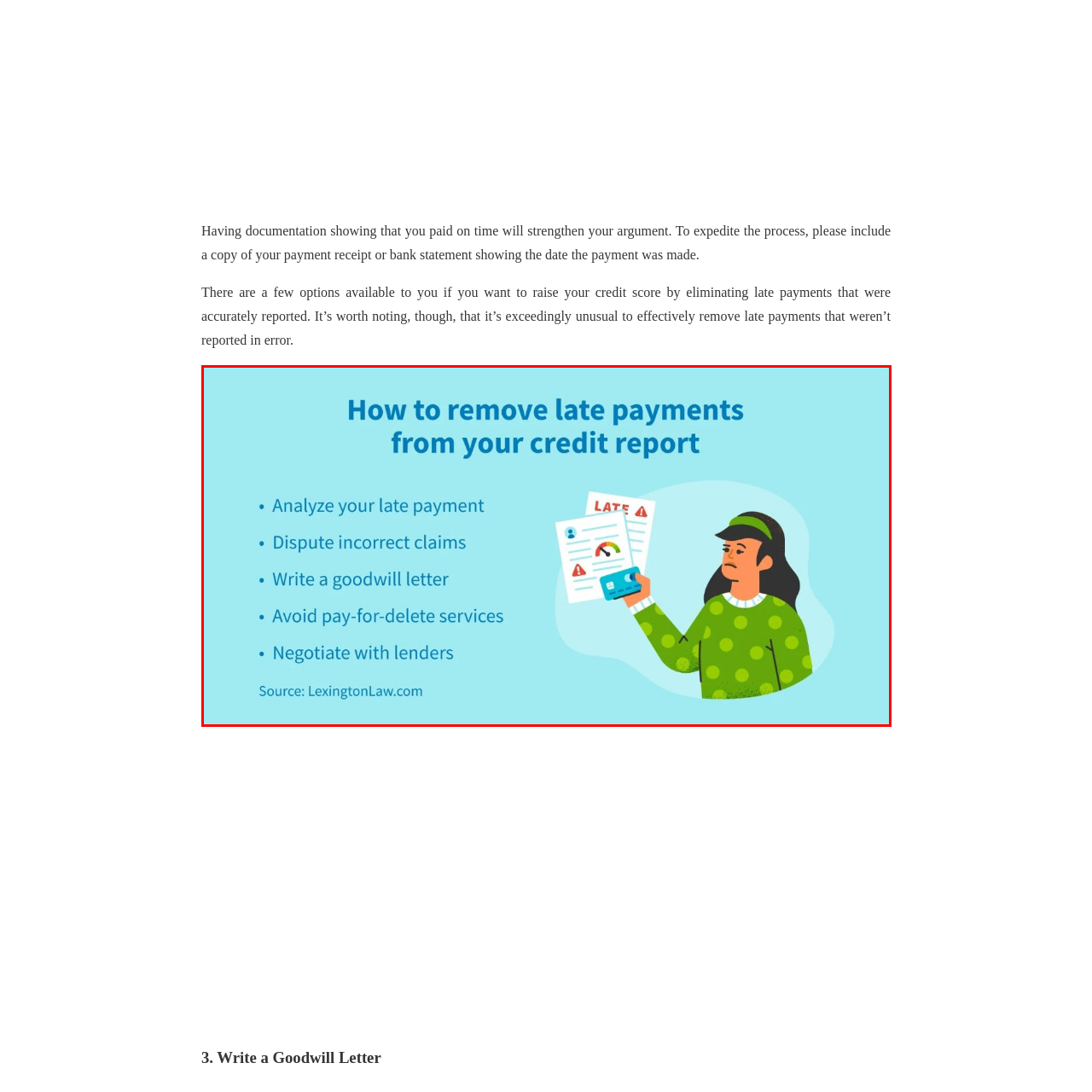Elaborate on the image contained within the red outline, providing as much detail as possible.

The image titled "How to remove late payments from your credit report" provides a visually engaging guide aimed at individuals looking to improve their credit scores. The background features a soft blue color, and in the foreground, a person dressed in a green polka-dot sweater is thoughtfully holding documents that include a warning about a late payment, symbolizing the challenge of managing credit issues. 

The image outlines five key steps for addressing late payments:

1. **Analyze your late payment** - Understanding the specifics of the late payment is crucial.
2. **Dispute incorrect claims** - Take action against any inaccuracies on your report.
3. **Write a goodwill letter** - Craft a request to your lender for reconsideration.
4. **Avoid pay-for-delete services** - Be cautious of offers that promise removal for a fee.
5. **Negotiate with lenders** - Engage directly with lenders for potential solutions.

Cited at the bottom, the source of this information is LexingtonLaw.com, highlighting the expert nature of the advice presented.